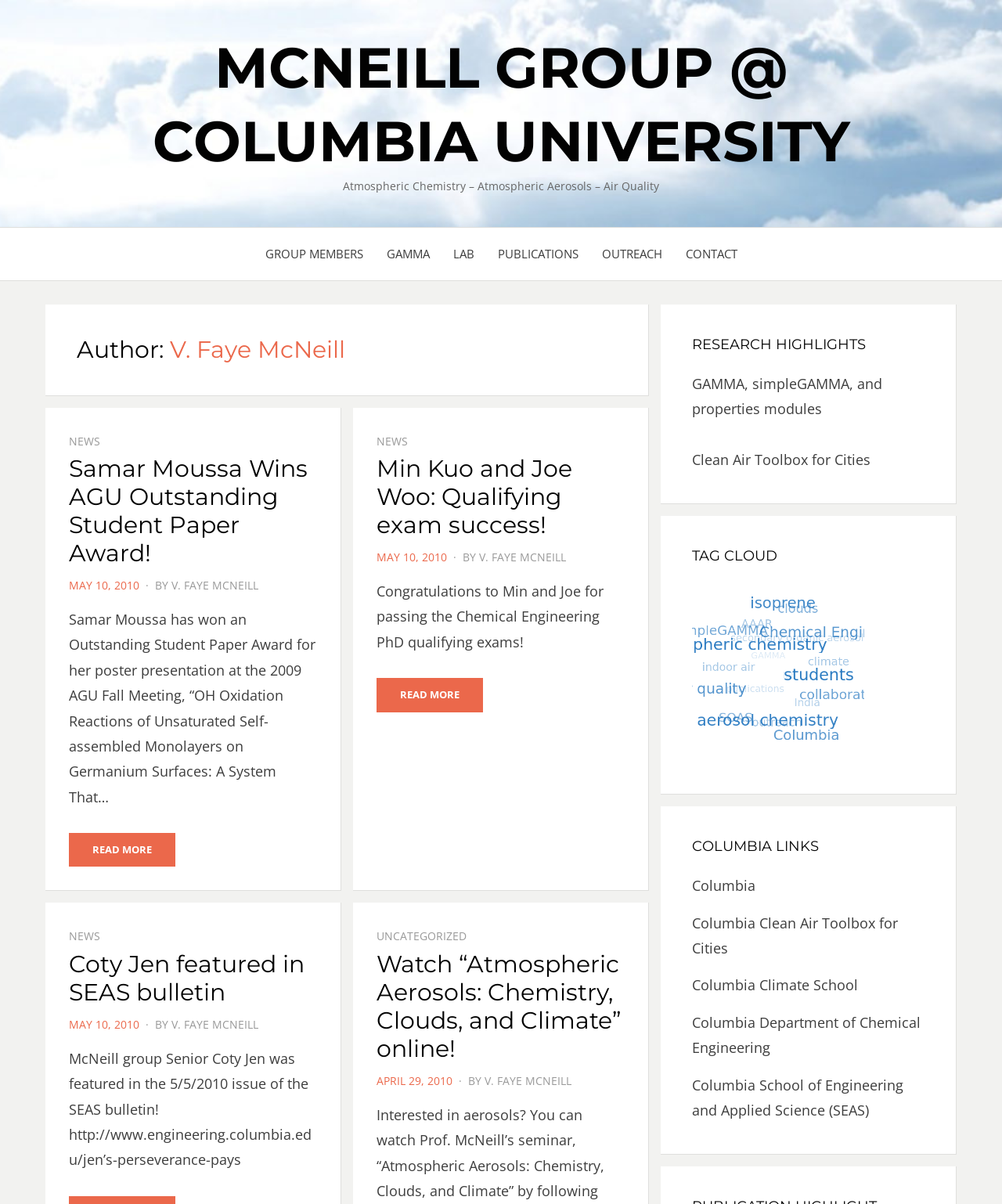What is the category of the news post 'Watch “Atmospheric Aerosols: Chemistry, Clouds, and Climate” online!'?
Please ensure your answer to the question is detailed and covers all necessary aspects.

The category of the news post can be found in the link 'UNCATEGORIZED' above the post.